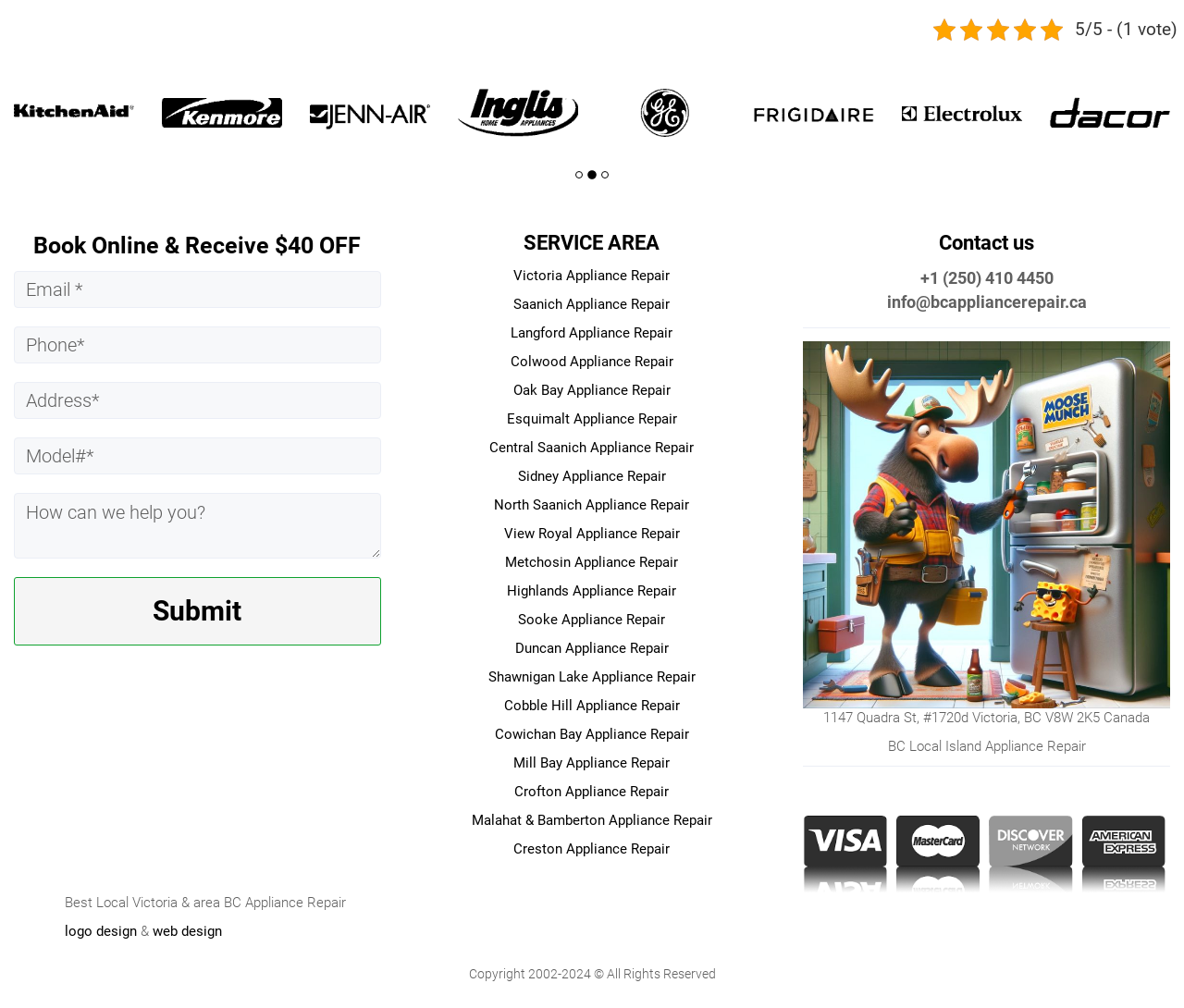Please provide a comprehensive answer to the question below using the information from the image: What is the address of the appliance repair service?

The address is mentioned at the bottom of the webpage as '1147 Quadra St, #1720d Victoria, BC V8W 2K5 Canada', indicating the physical location of the appliance repair service.